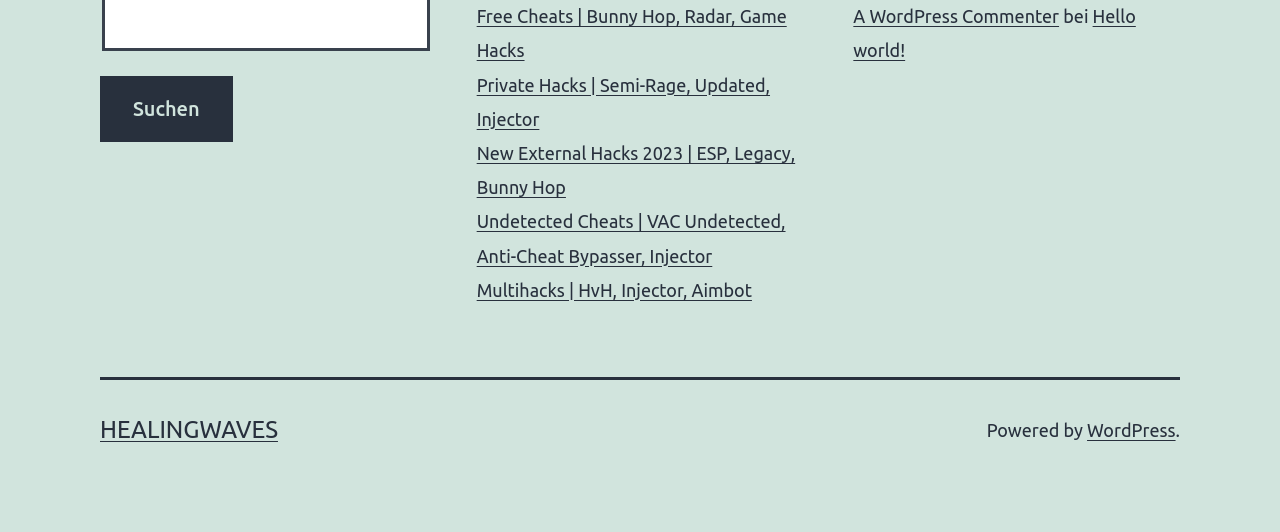Given the element description: "parent_node: Suche … value="Suchen"", predict the bounding box coordinates of this UI element. The coordinates must be four float numbers between 0 and 1, given as [left, top, right, bottom].

[0.078, 0.143, 0.182, 0.267]